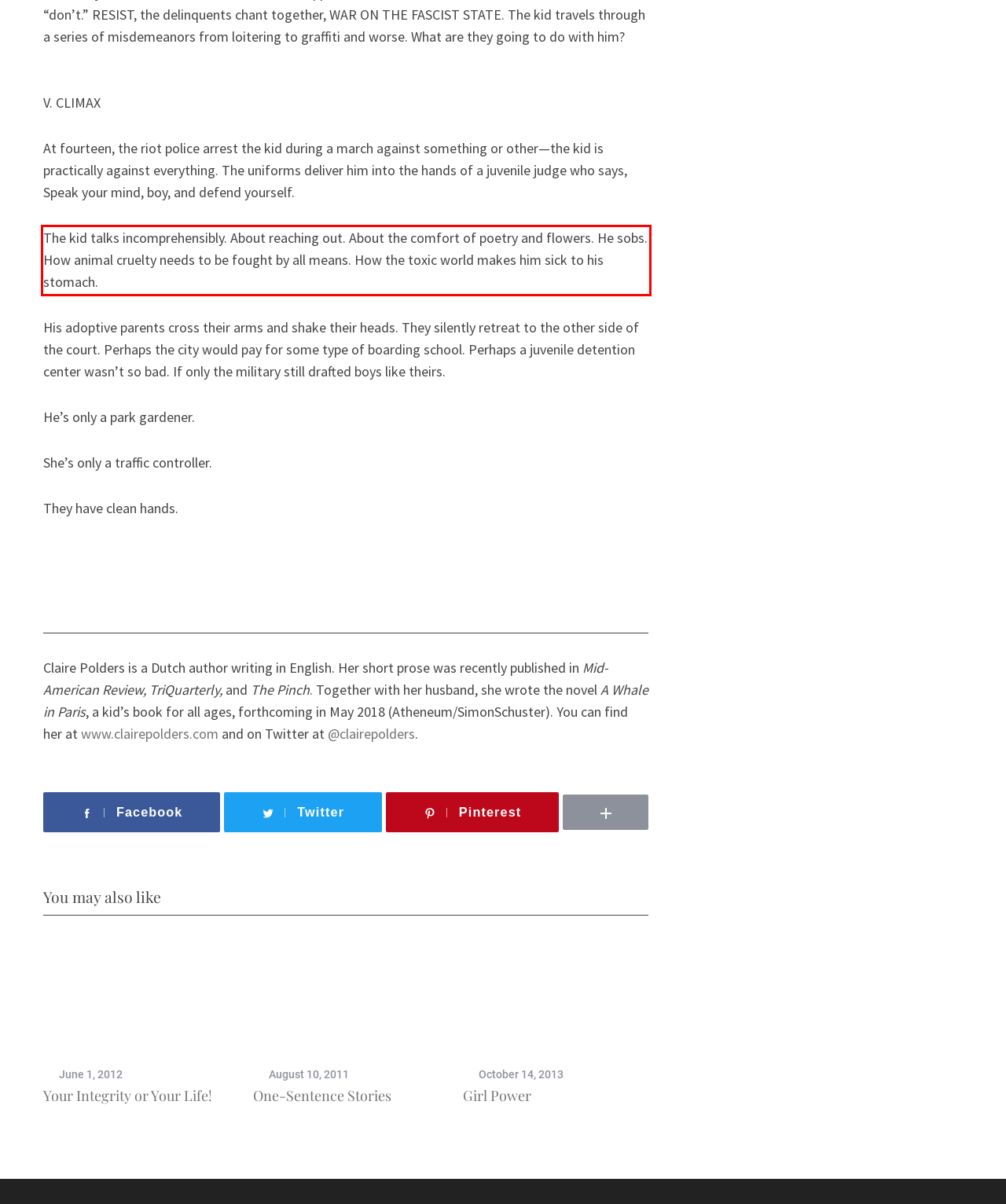Using the provided screenshot of a webpage, recognize and generate the text found within the red rectangle bounding box.

The kid talks incomprehensibly. About reaching out. About the comfort of poetry and flowers. He sobs. How animal cruelty needs to be fought by all means. How the toxic world makes him sick to his stomach.